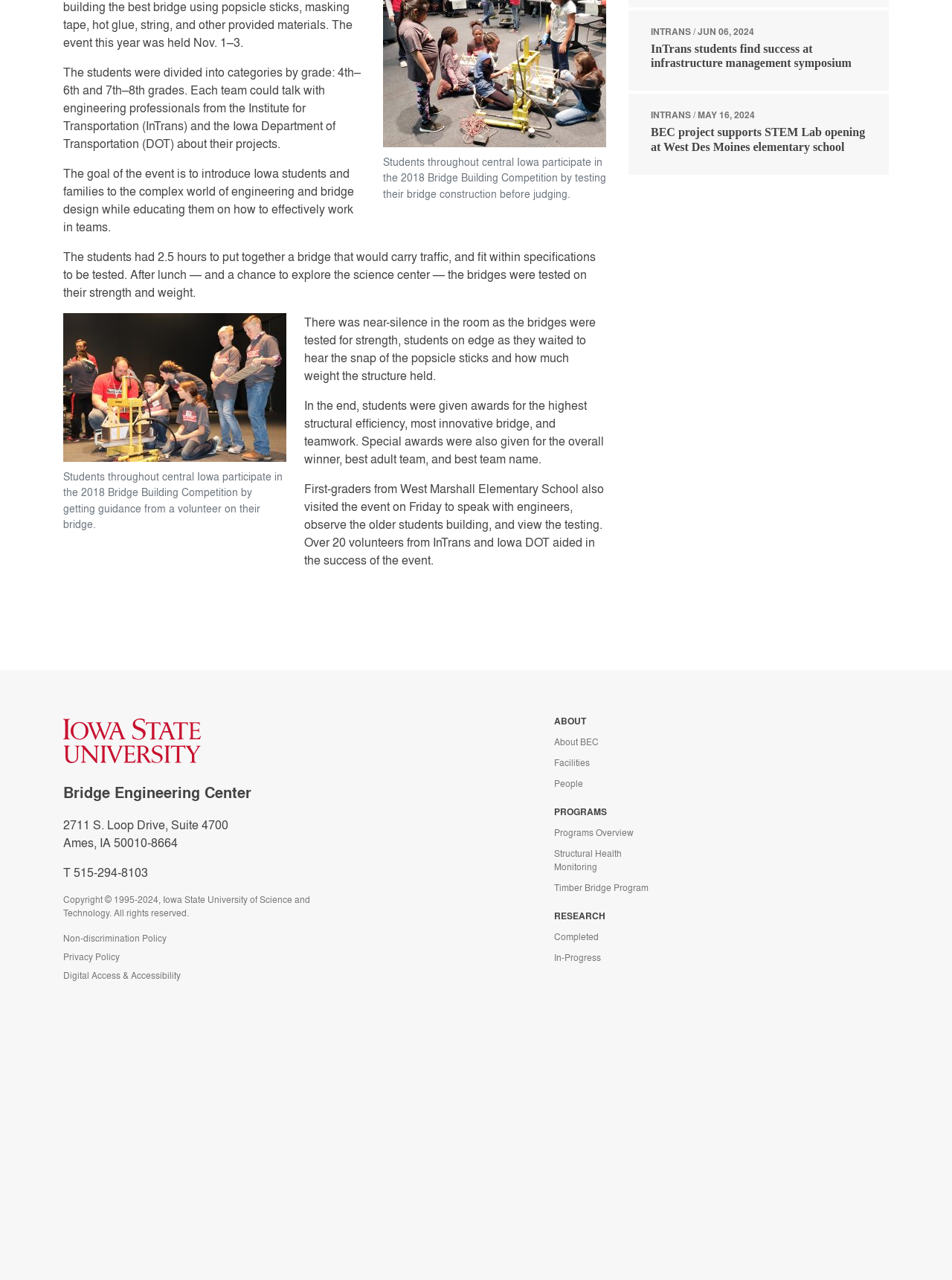What is the name of the center mentioned on the webpage?
Please answer the question with a detailed response using the information from the screenshot.

I found the answer by looking at the StaticText element with the text 'Bridge Engineering Center' which suggests that the webpage is related to this center.